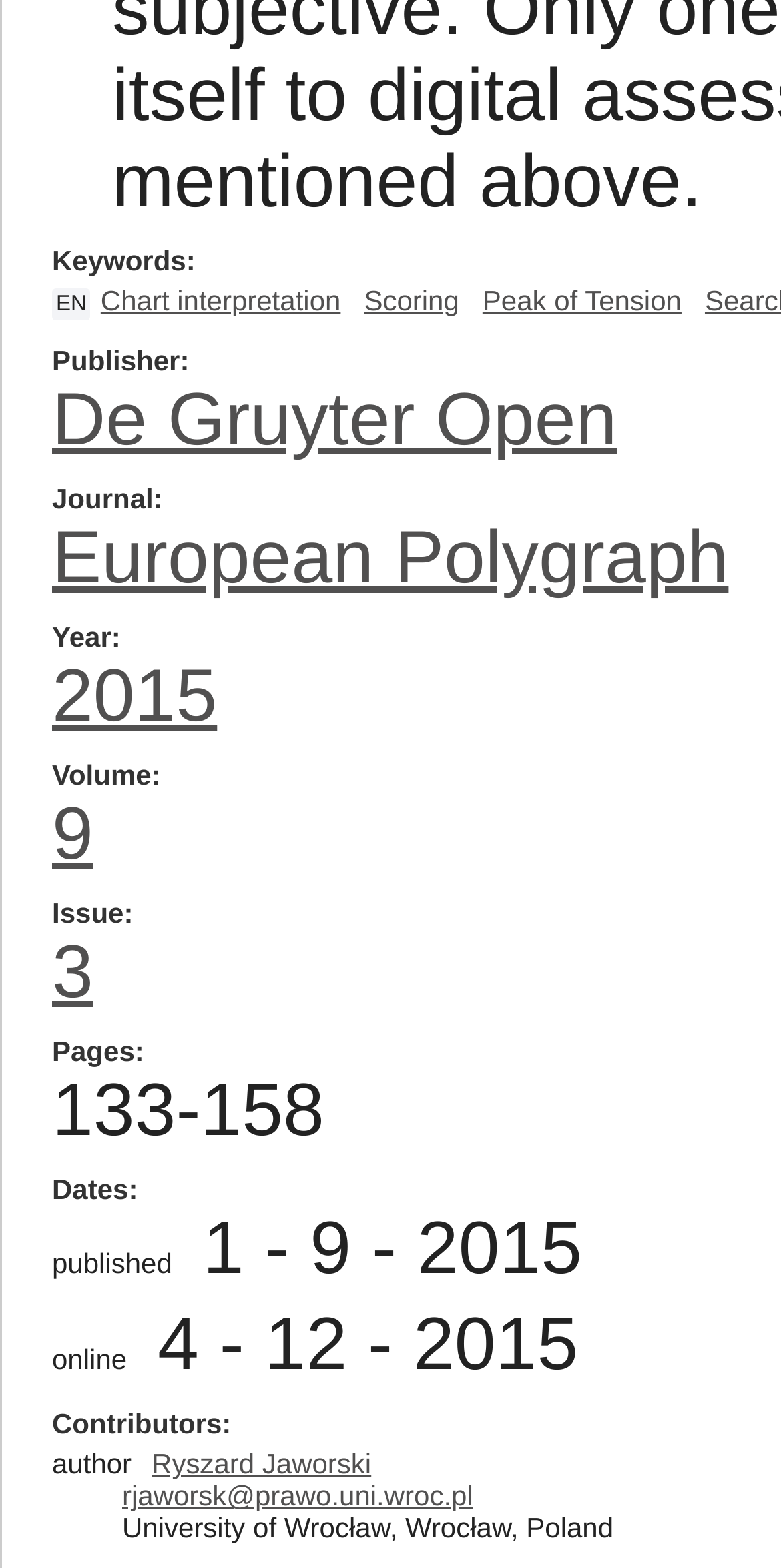Determine the bounding box coordinates of the area to click in order to meet this instruction: "View chart interpretation".

[0.129, 0.182, 0.436, 0.202]